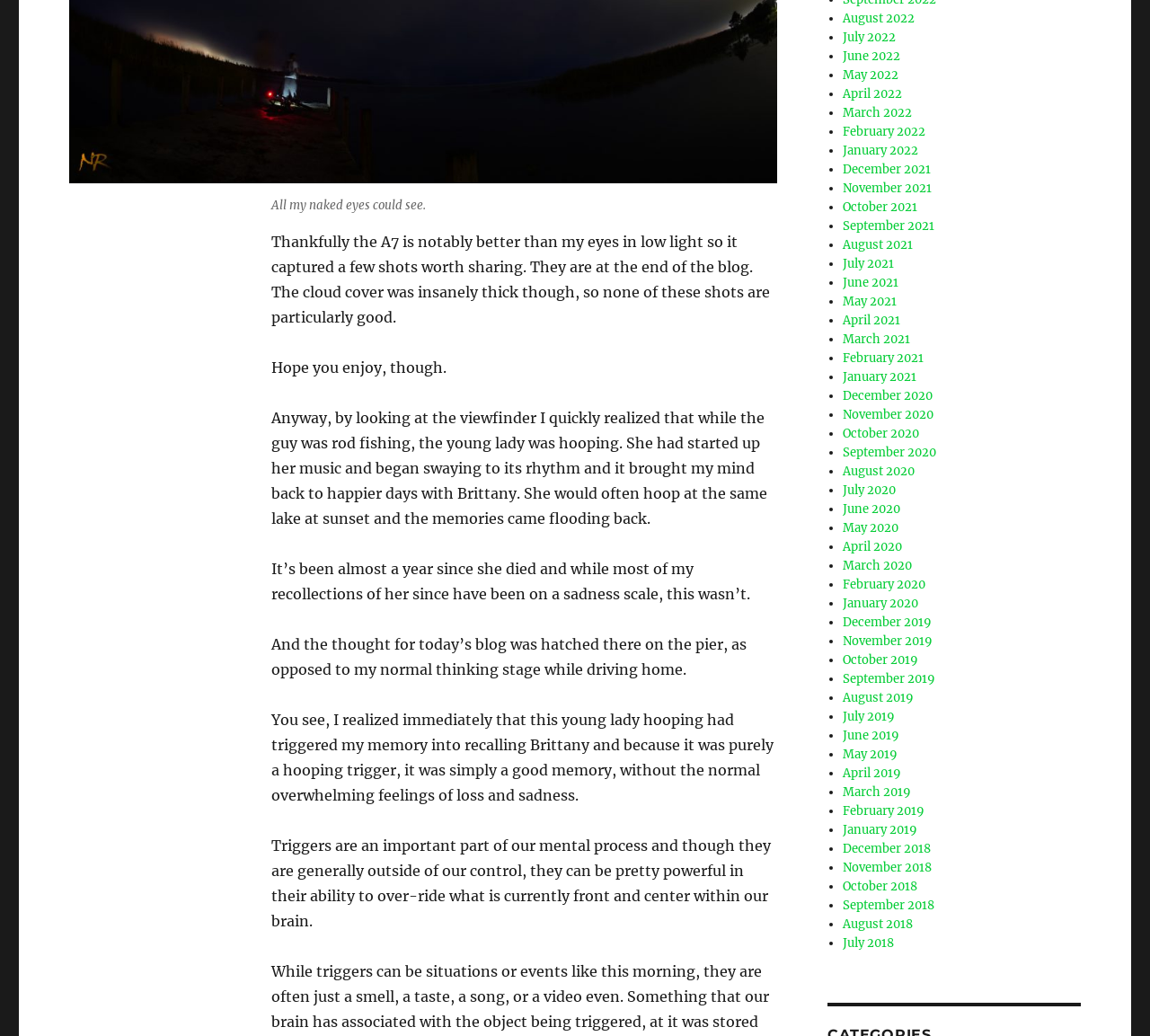Can you provide the bounding box coordinates for the element that should be clicked to implement the instruction: "View January 2020"?

[0.733, 0.575, 0.798, 0.589]